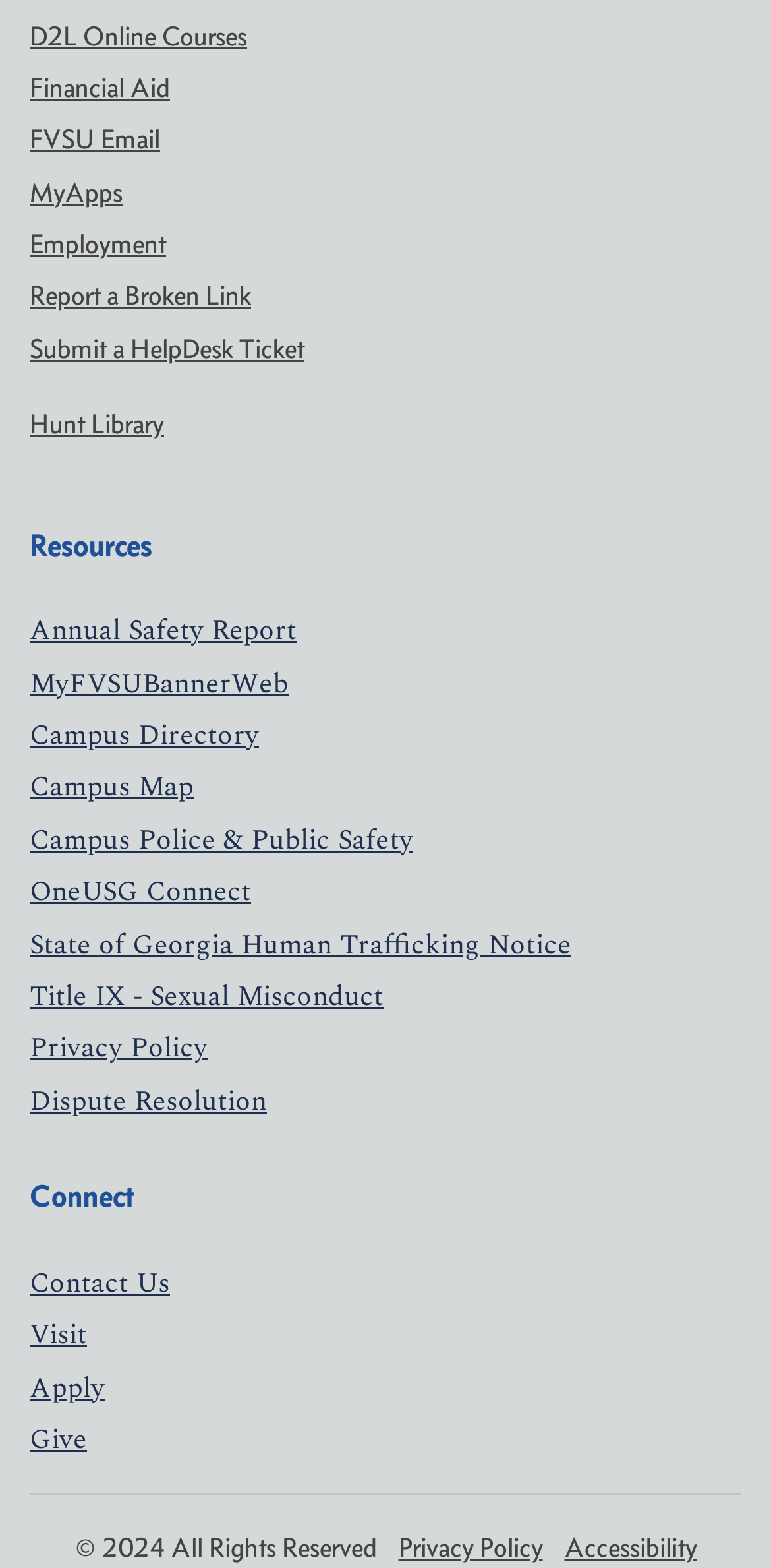Identify the bounding box coordinates of the clickable region necessary to fulfill the following instruction: "Check the Privacy Policy". The bounding box coordinates should be four float numbers between 0 and 1, i.e., [left, top, right, bottom].

[0.038, 0.655, 0.269, 0.682]